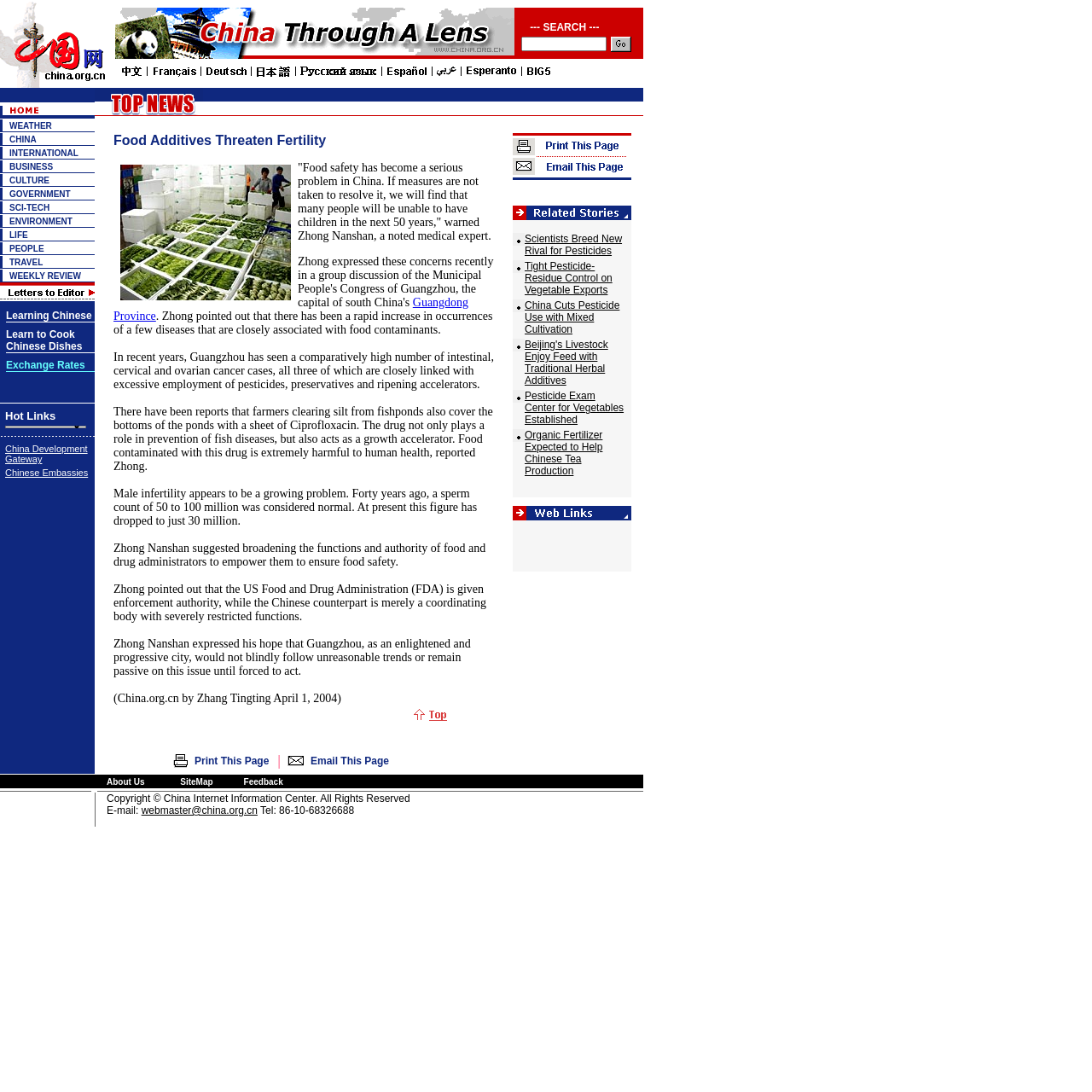Could you indicate the bounding box coordinates of the region to click in order to complete this instruction: "Click on the China link".

[0.009, 0.123, 0.033, 0.132]